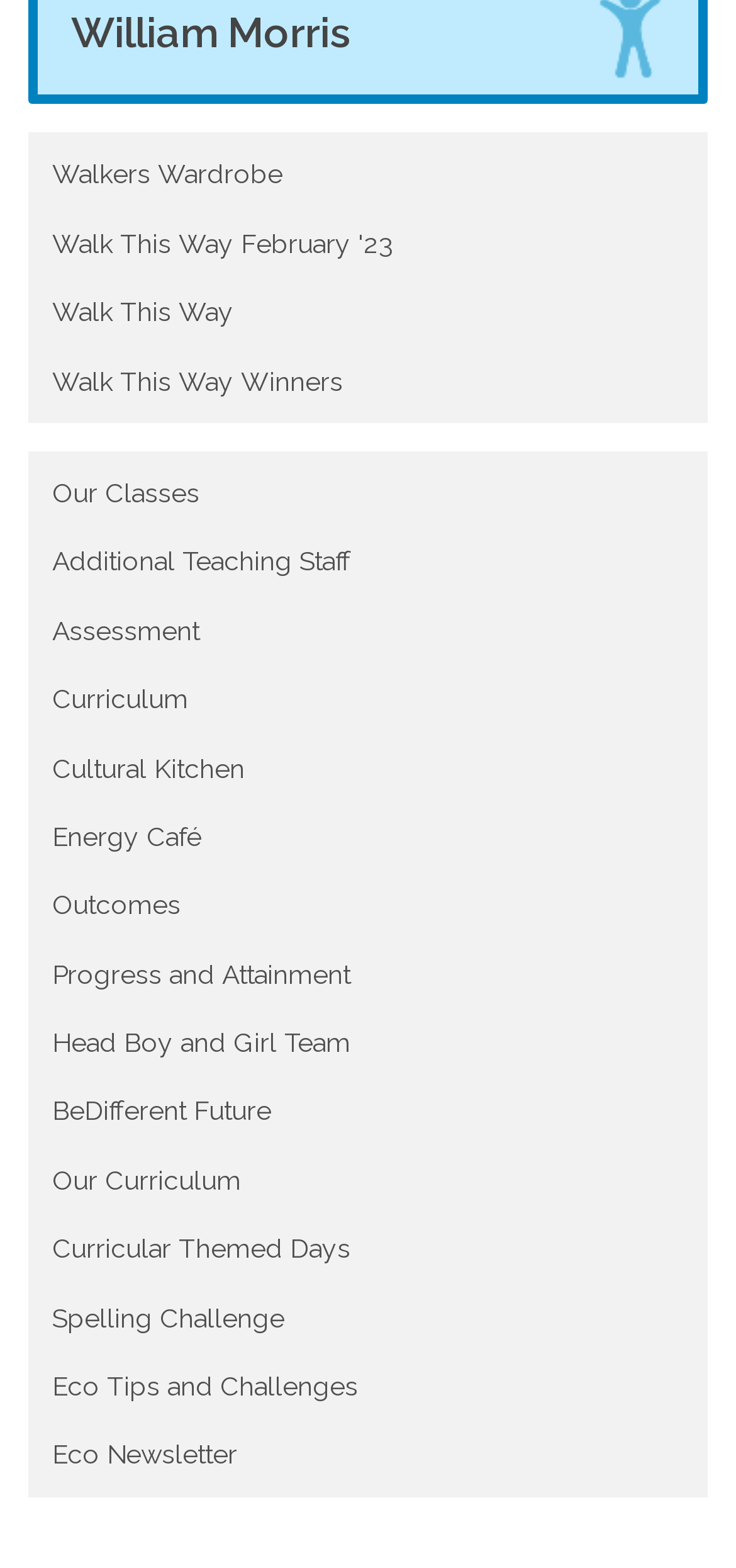Please identify the coordinates of the bounding box for the clickable region that will accomplish this instruction: "Explore Our Classes".

[0.049, 0.293, 0.951, 0.336]